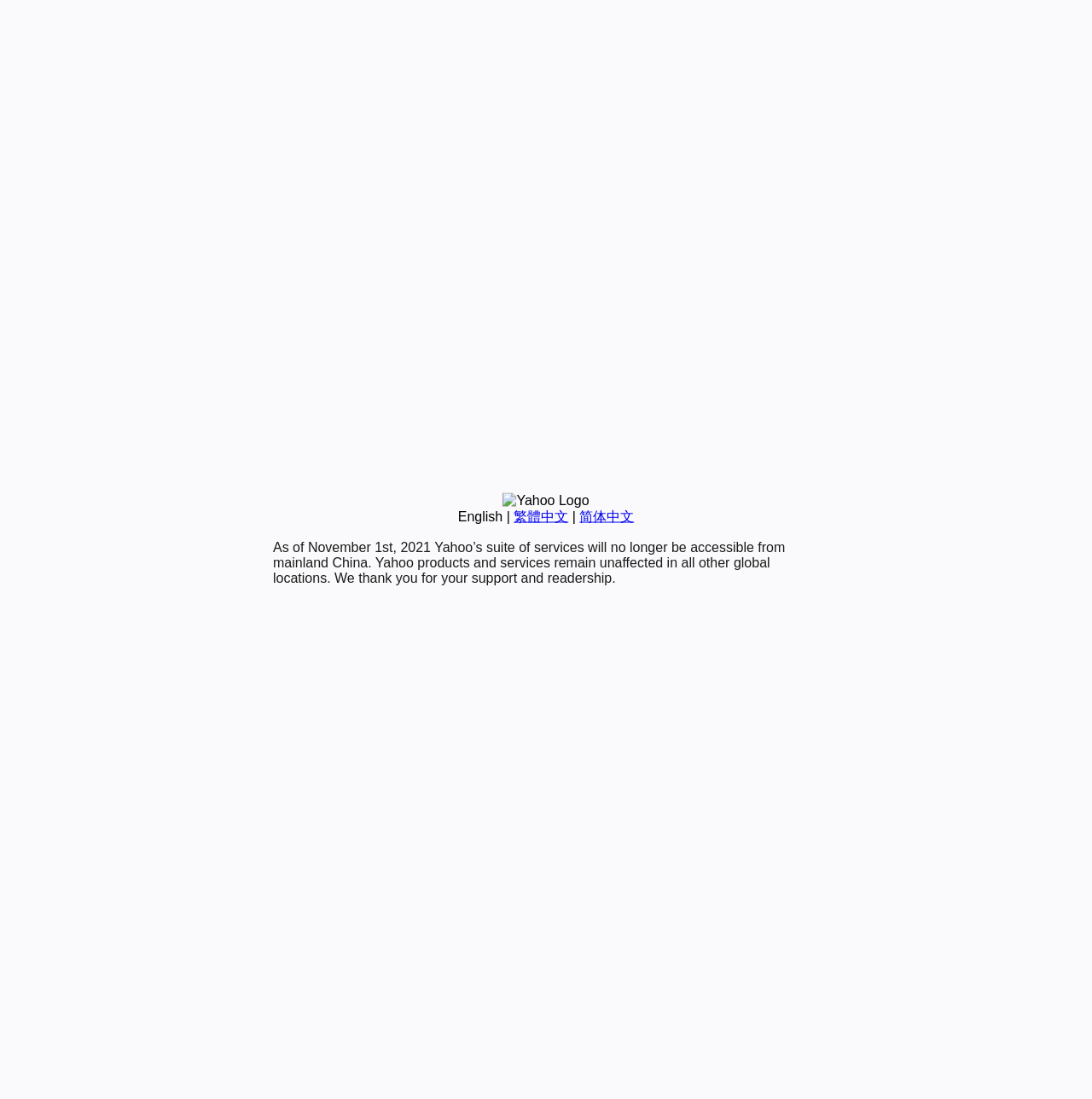Locate the bounding box coordinates for the element described below: "简体中文". The coordinates must be four float values between 0 and 1, formatted as [left, top, right, bottom].

[0.531, 0.463, 0.581, 0.476]